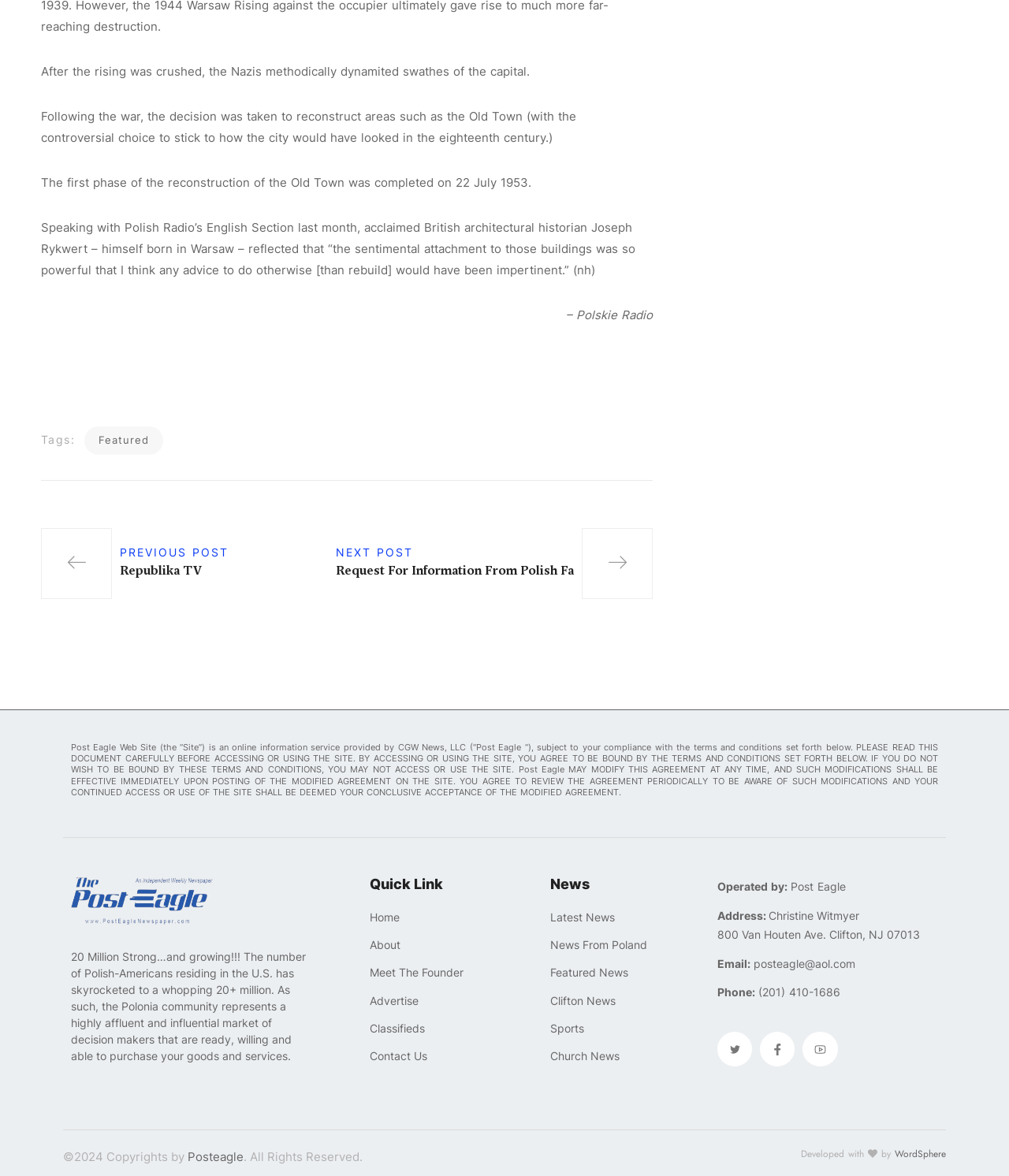What is the purpose of the 'Share' buttons?
Using the details from the image, give an elaborate explanation to answer the question.

The 'Share' buttons, including Facebook, Twitter, LinkedIn, Reddit, and Email, are likely intended to allow users to share the article or content on various social media platforms or via email.